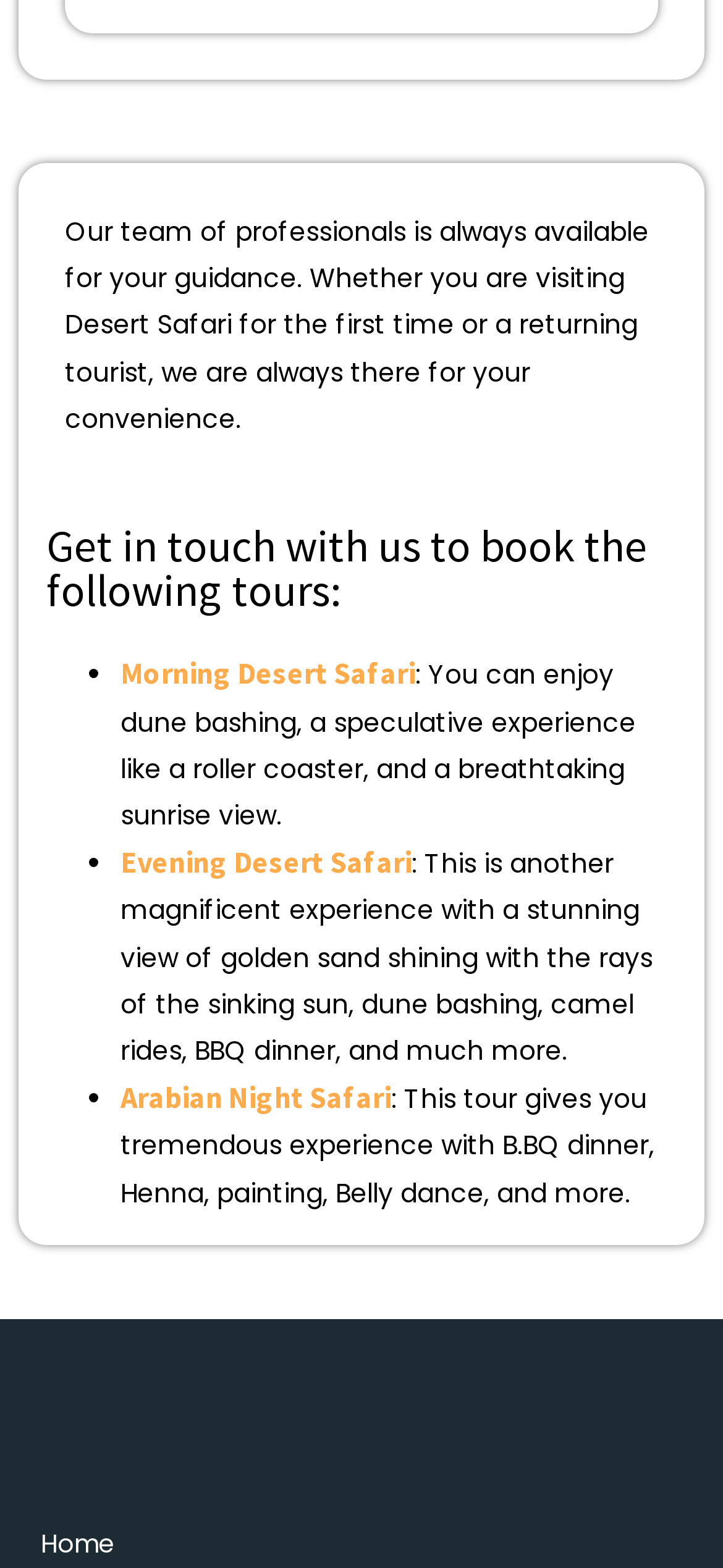Determine the coordinates of the bounding box that should be clicked to complete the instruction: "Explore Evening Desert Safari". The coordinates should be represented by four float numbers between 0 and 1: [left, top, right, bottom].

[0.167, 0.535, 0.569, 0.558]